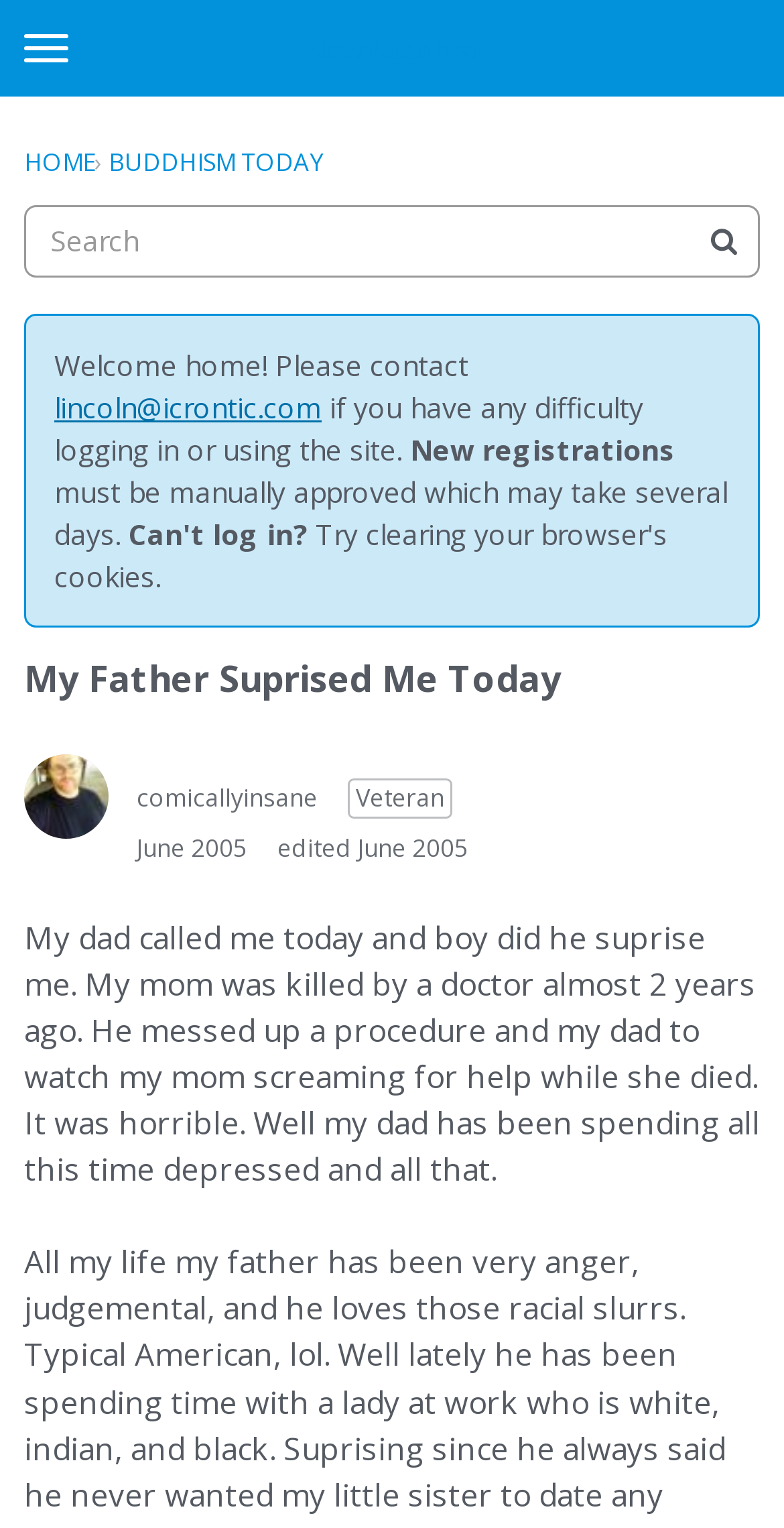Find the bounding box coordinates for the area that should be clicked to accomplish the instruction: "Read the post by 'comicallyinsane'".

[0.031, 0.493, 0.138, 0.548]